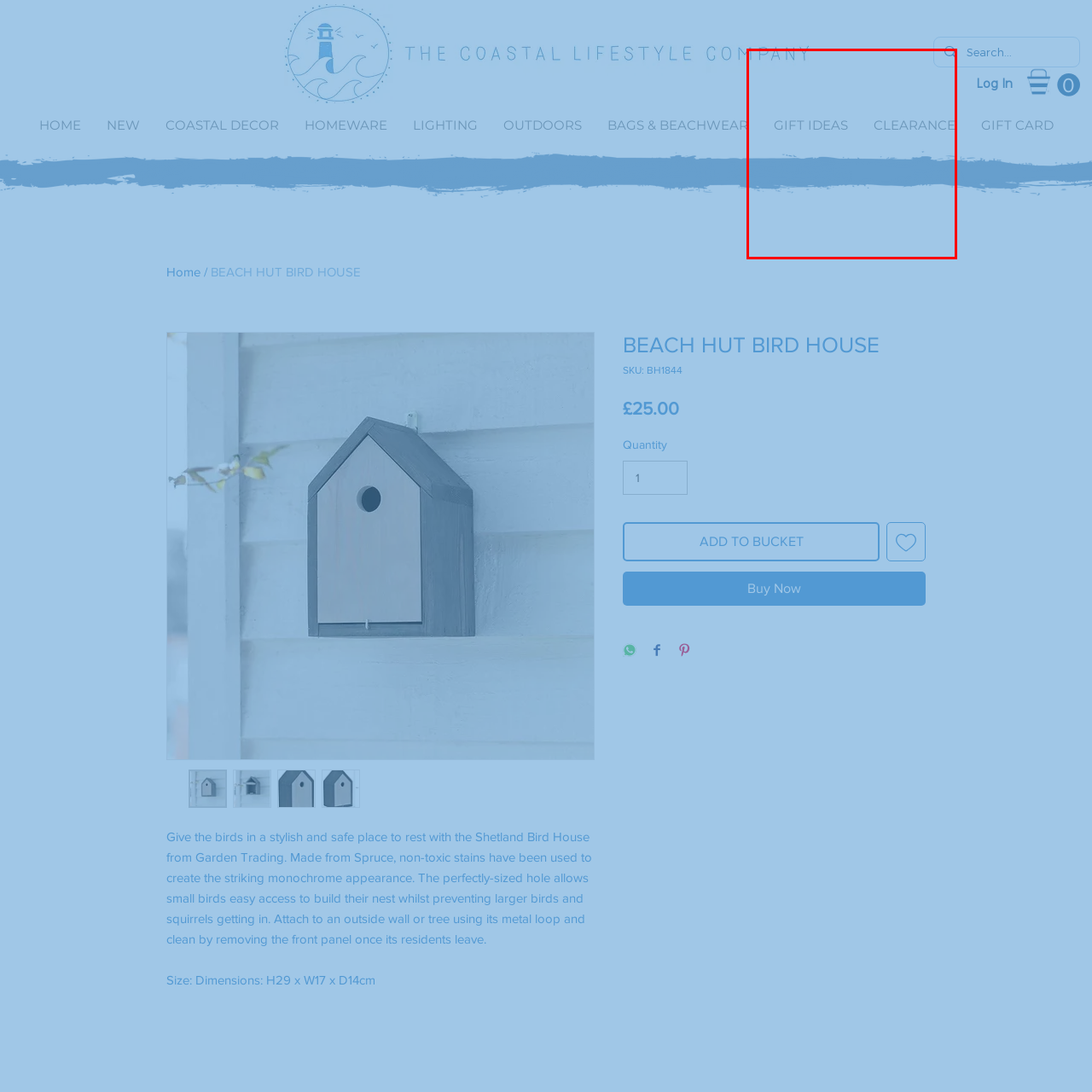What is the overall aesthetic of the website?
Please analyze the image within the red bounding box and provide a comprehensive answer based on the visual information.

The caption states that the overall aesthetic combines a coastal theme with a modern design, inviting visitors to explore the company’s offerings, which is reflected in the clean layout and soft color palette that aligns perfectly with the company's lifestyle branding.